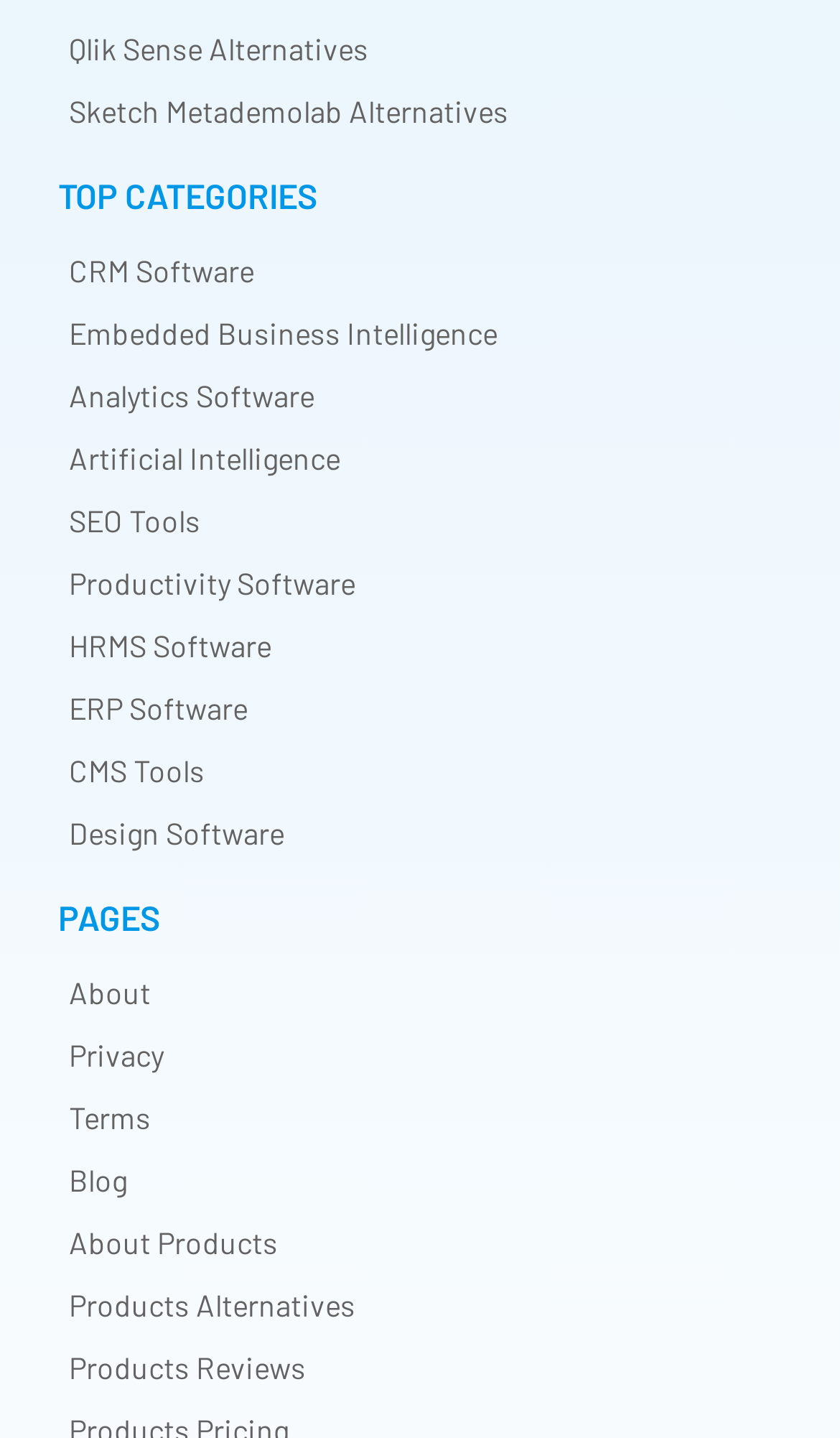How many links are under the 'TOP CATEGORIES' section?
Please respond to the question with a detailed and informative answer.

I counted the number of link elements under the 'TOP CATEGORIES' section, which are 'CRM Software', 'Embedded Business Intelligence', 'Analytics Software', 'Artificial Intelligence', 'SEO Tools', 'Productivity Software', 'HRMS Software', and 'ERP Software', totaling 8 links.